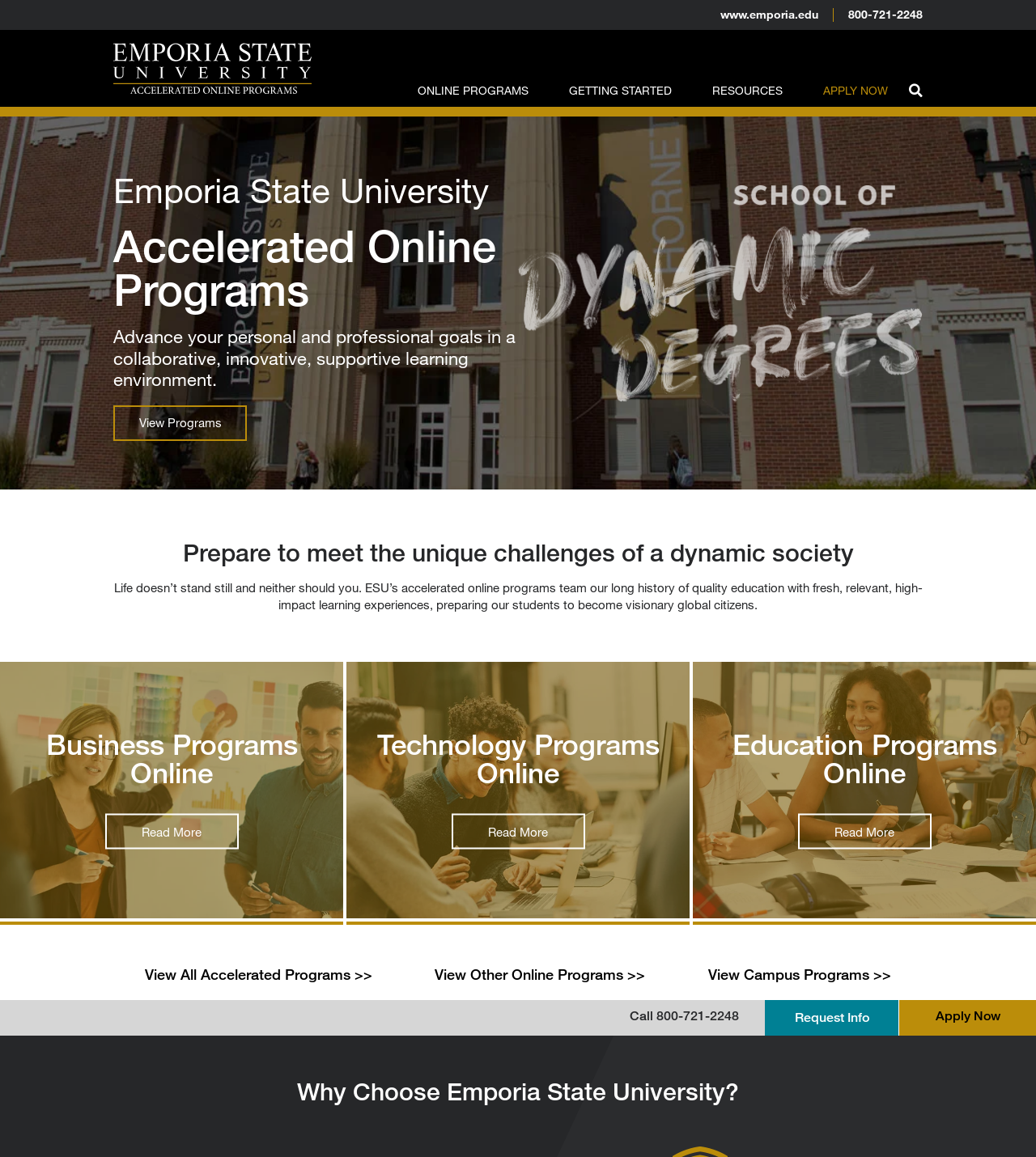What is the call-to-action at the bottom of the webpage?
Please respond to the question with a detailed and informative answer.

I found two buttons at the bottom of the webpage, one that says 'Request Info' and another that says 'Apply Now', which are both call-to-actions to encourage users to take further action.